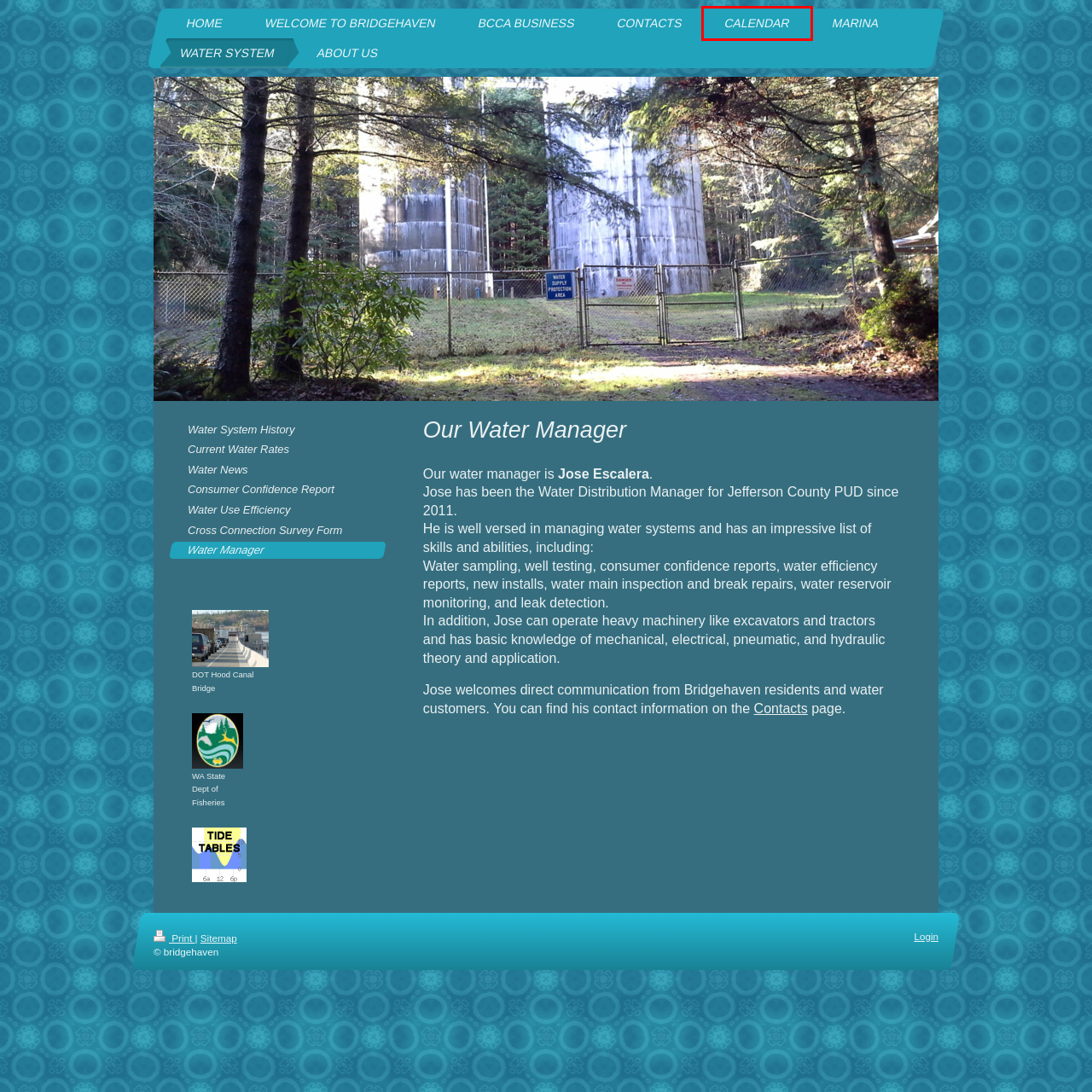Examine the screenshot of the webpage, which has a red bounding box around a UI element. Select the webpage description that best fits the new webpage after the element inside the red bounding box is clicked. Here are the choices:
A. Bridgehaven - Consumer Confidence Report
B. Bridgehaven - Home
C. Bridgehaven - Water System History
D. Bridgehaven - Calendar
E. Bridgehaven - Water System
F. Bridgehaven - Current Water Rates
G. Bridgehaven - Water Use Efficiency
H. Bridgehaven - Marina

D